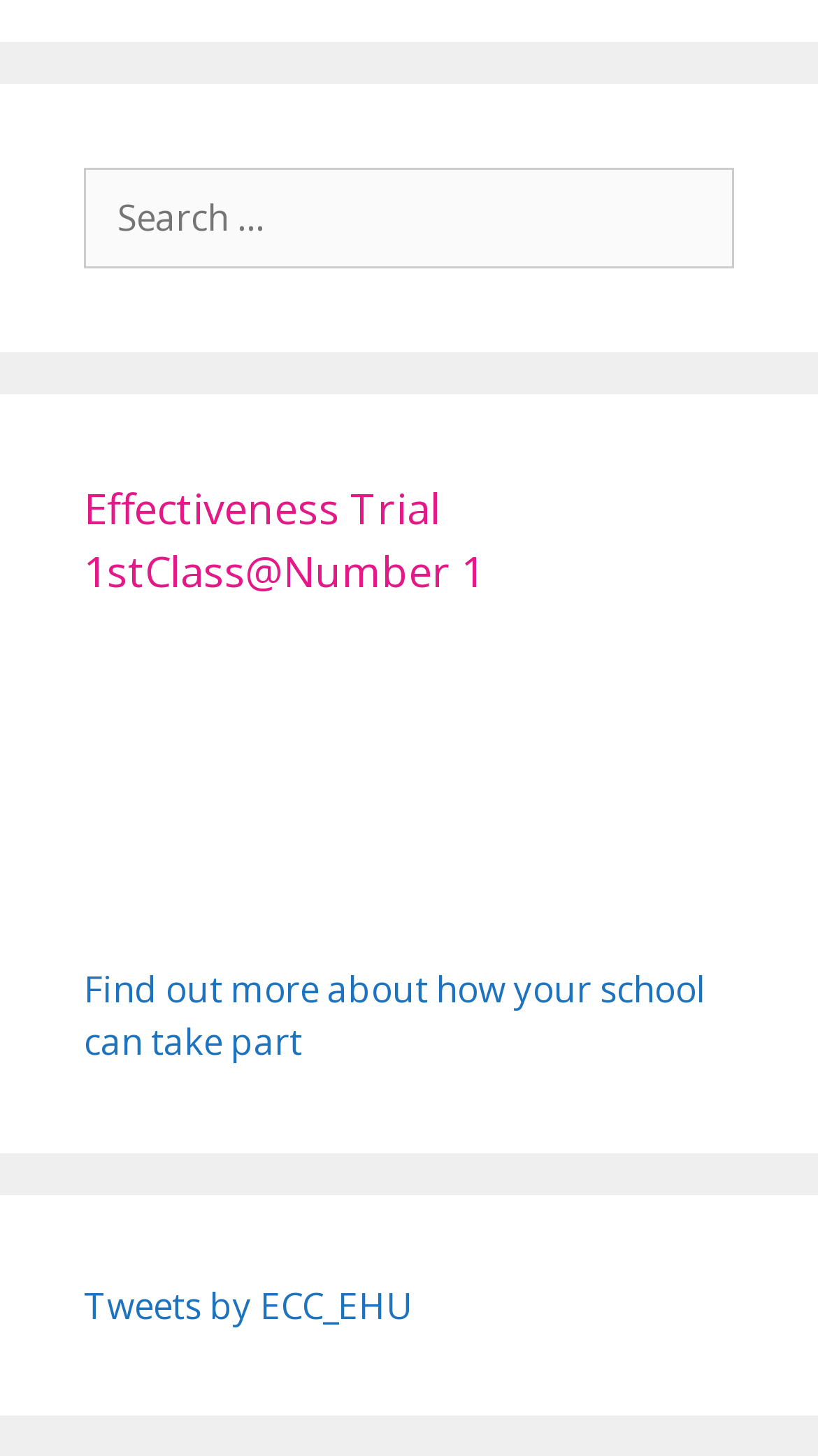Respond concisely with one word or phrase to the following query:
What is the logo of the organization?

EEF